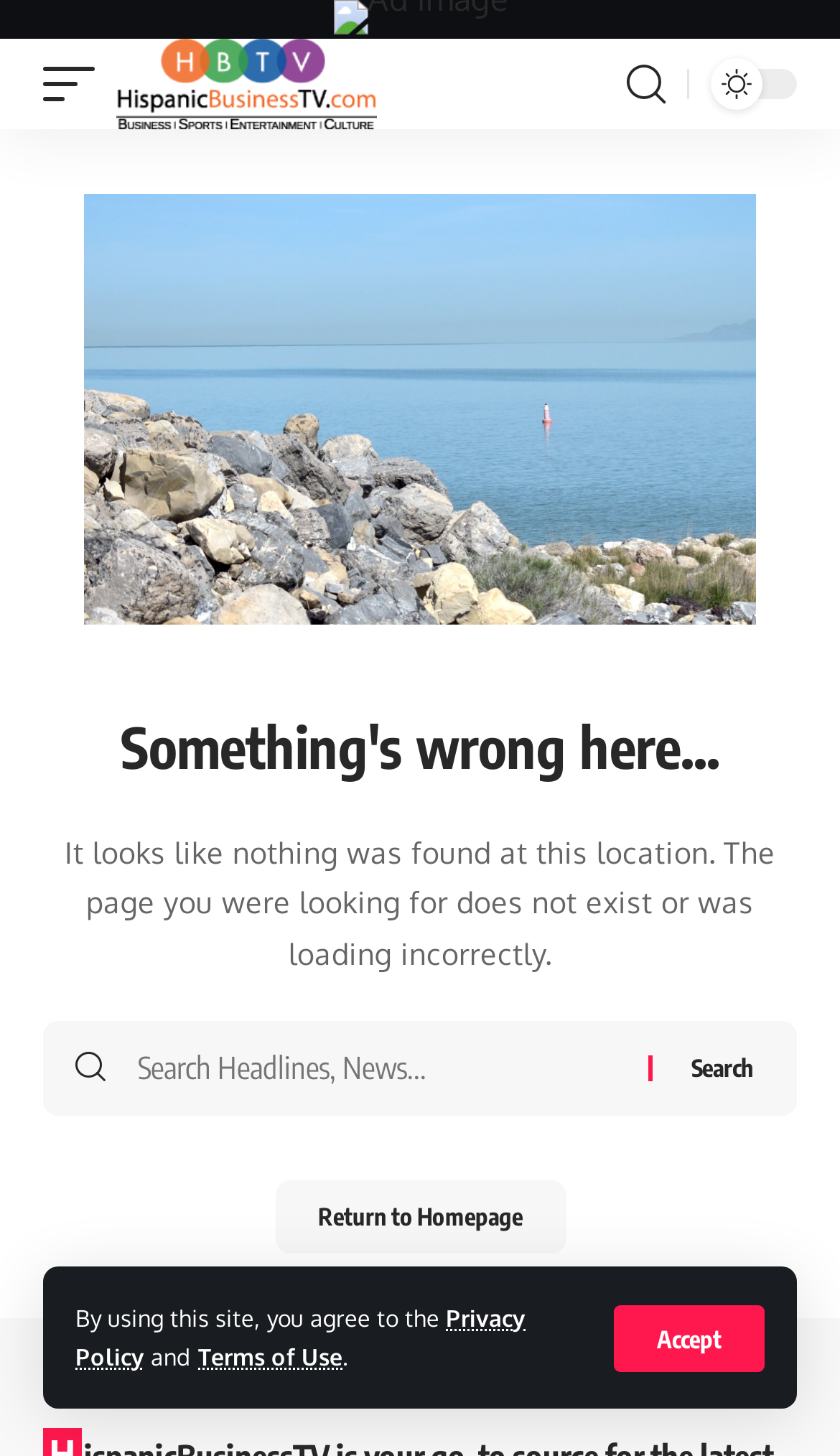Please specify the coordinates of the bounding box for the element that should be clicked to carry out this instruction: "click the search button". The coordinates must be four float numbers between 0 and 1, formatted as [left, top, right, bottom].

[0.772, 0.701, 0.949, 0.767]